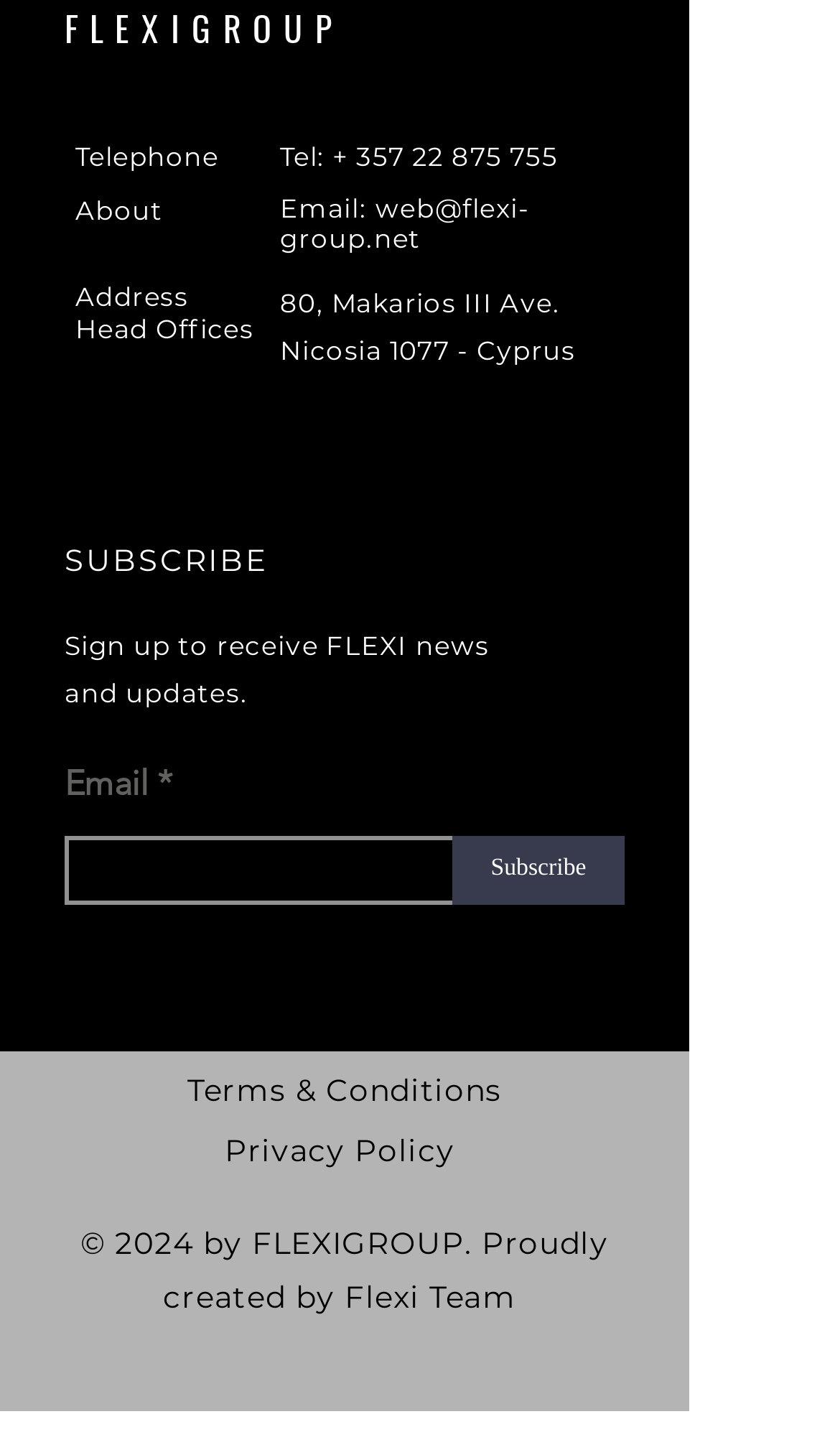Provide a brief response in the form of a single word or phrase:
What is the company name?

FLEXIGROUP